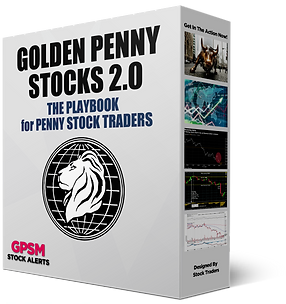Observe the image and answer the following question in detail: What is the purpose of the dynamic graphics surrounding the title?

The caption states that the dynamic graphics, including stock market charts and bullish imagery, surround the title to highlight the financial themes of the playbook, which is focused on providing trading insights for penny stock investors.